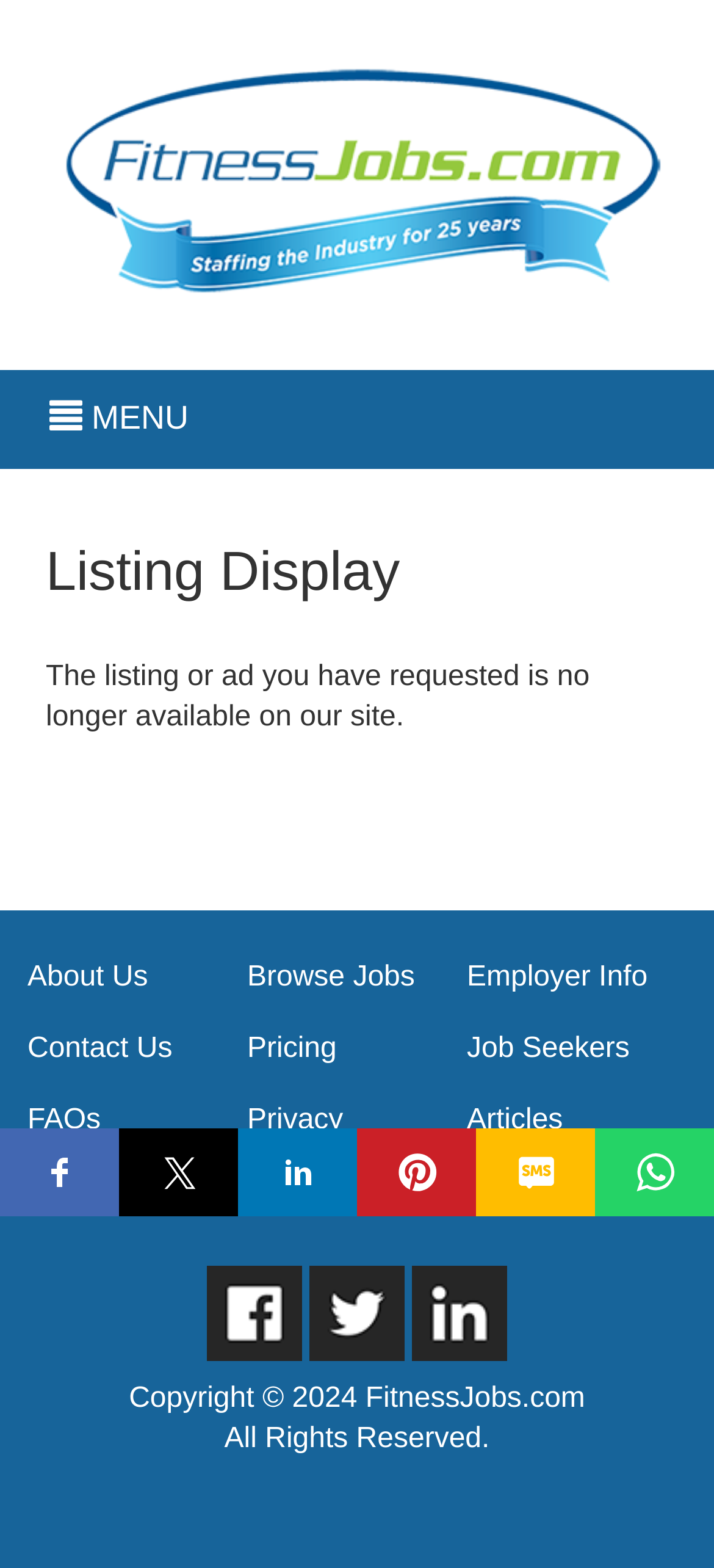Please locate the bounding box coordinates of the element that should be clicked to achieve the given instruction: "Follow Us on Facebook".

[0.289, 0.827, 0.422, 0.847]